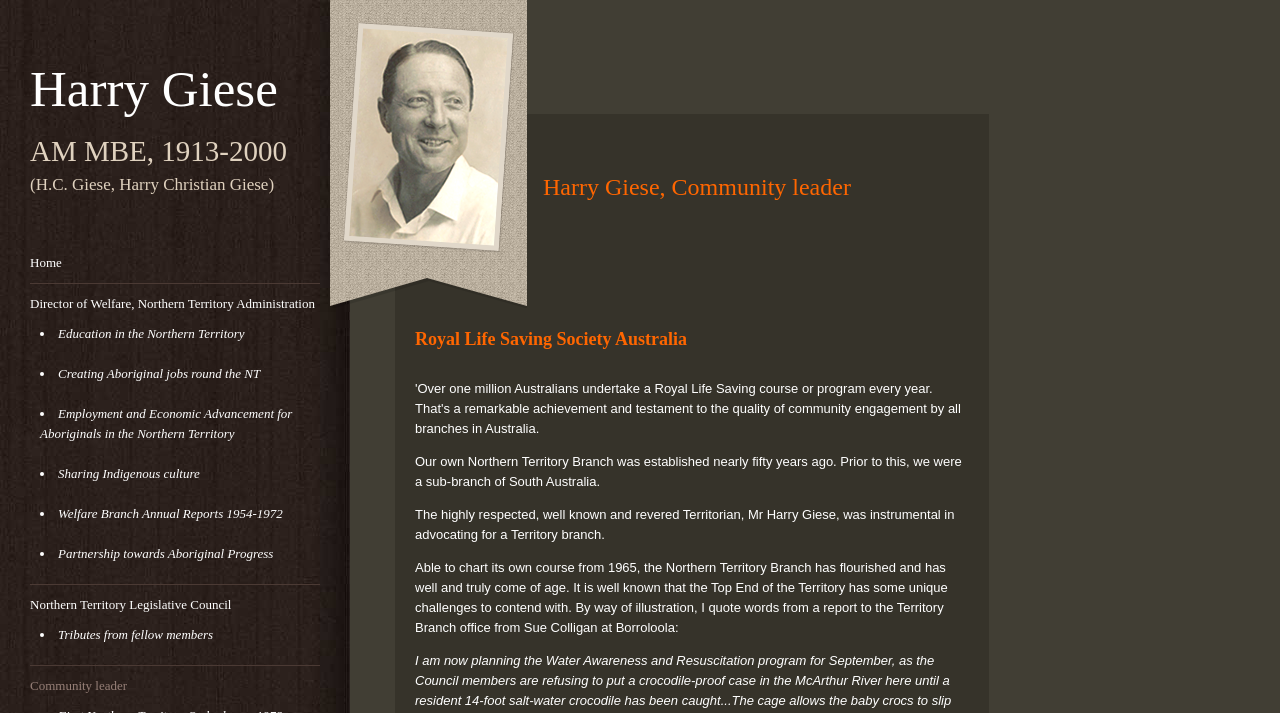Identify the bounding box for the UI element specified in this description: "Community leader". The coordinates must be four float numbers between 0 and 1, formatted as [left, top, right, bottom].

[0.023, 0.951, 0.099, 0.972]